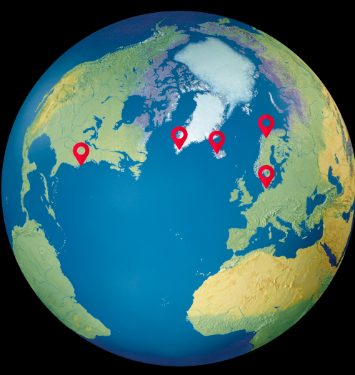Answer the question below with a single word or a brief phrase: 
What is the theme of the novel 'Chilly Winds a Chincoteague Intrigue'?

Adventure and environmental awareness